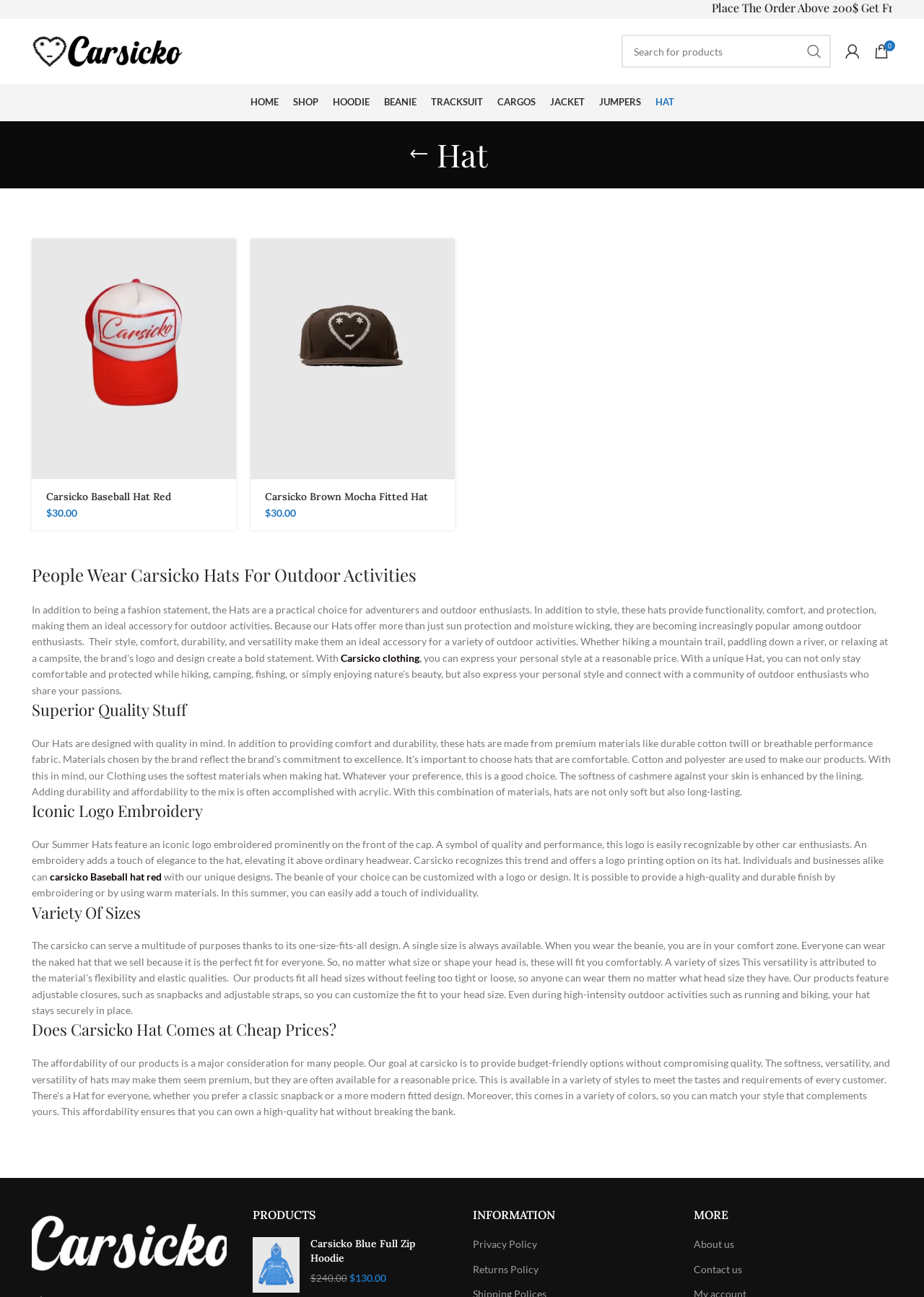Please find the bounding box coordinates of the element that needs to be clicked to perform the following instruction: "Learn more about Carsicko clothing". The bounding box coordinates should be four float numbers between 0 and 1, represented as [left, top, right, bottom].

[0.369, 0.502, 0.454, 0.512]